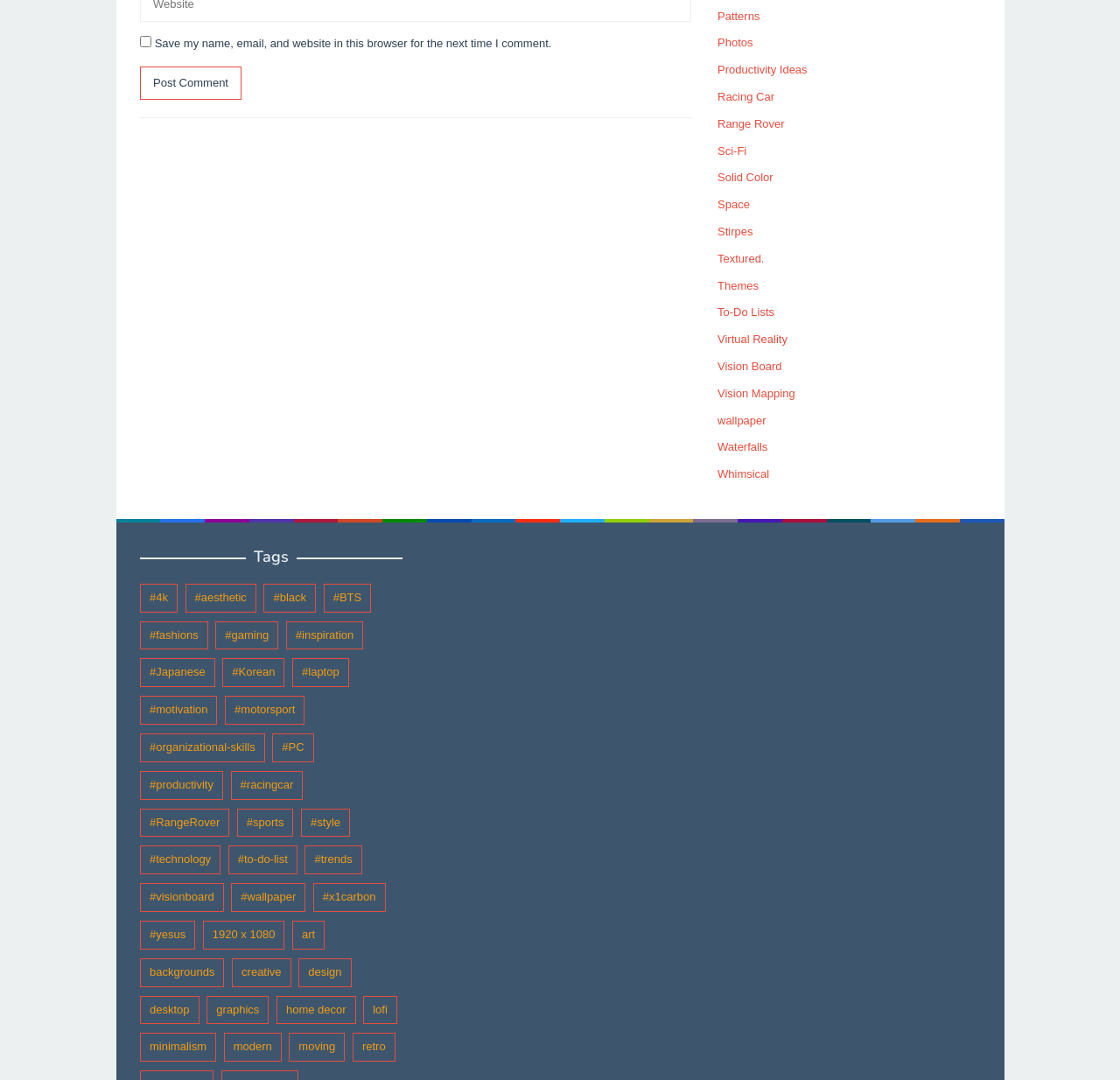Please find the bounding box coordinates of the element that needs to be clicked to perform the following instruction: "Explore the '#laptop' tag". The bounding box coordinates should be four float numbers between 0 and 1, represented as [left, top, right, bottom].

[0.261, 0.61, 0.311, 0.636]